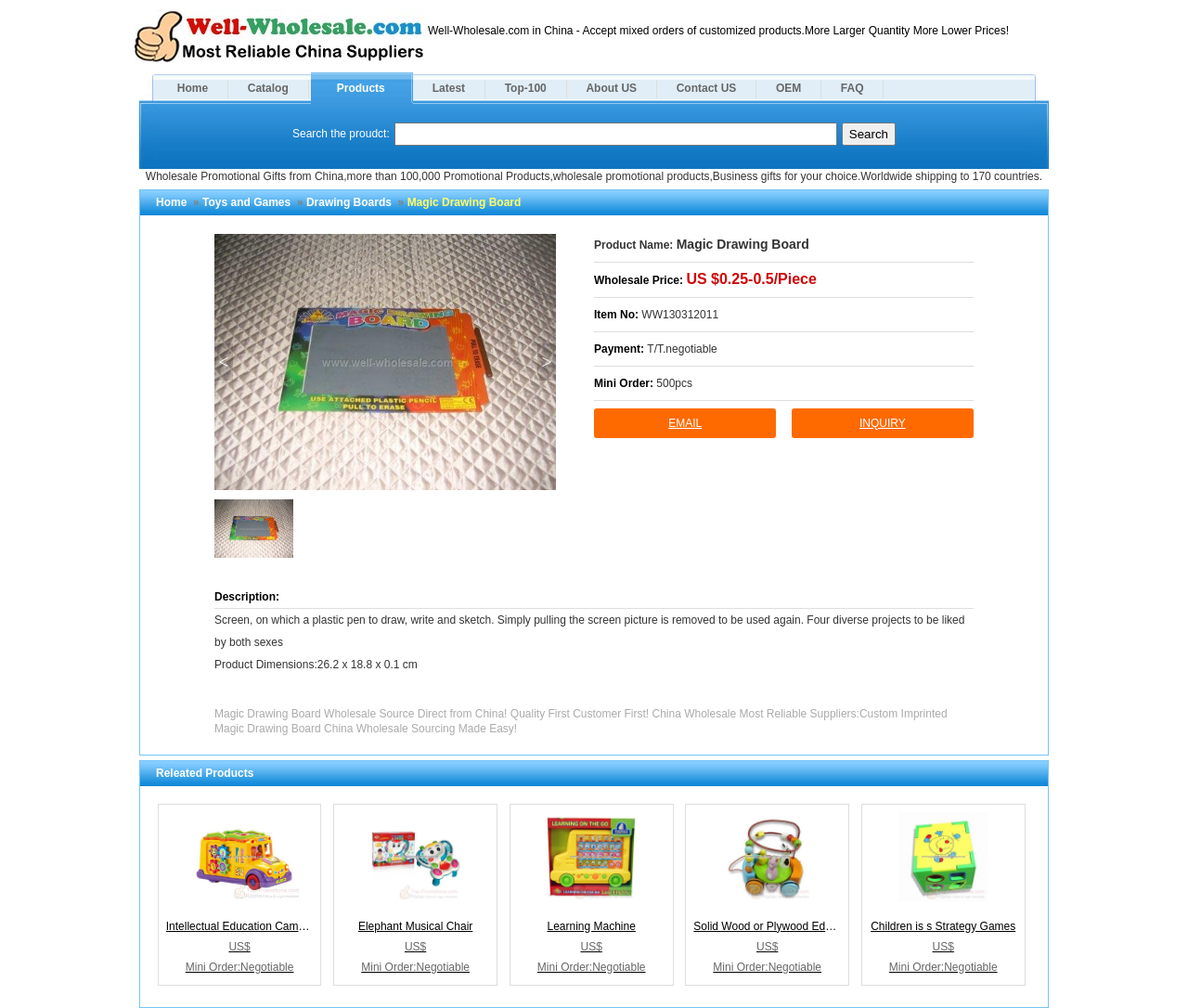How many related products are shown? Analyze the screenshot and reply with just one word or a short phrase.

4